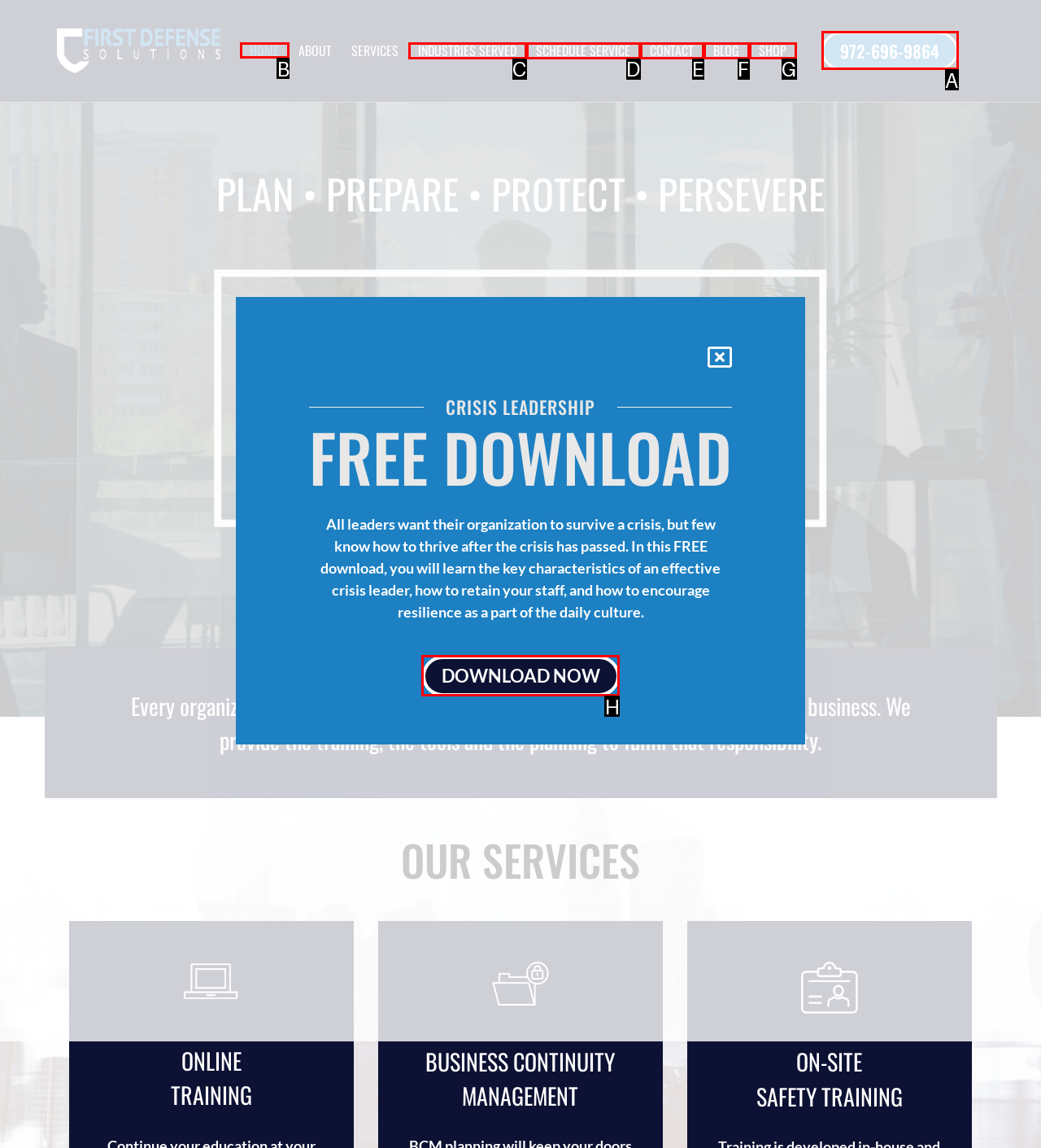Identify the correct HTML element to click for the task: Click HOME. Provide the letter of your choice.

B